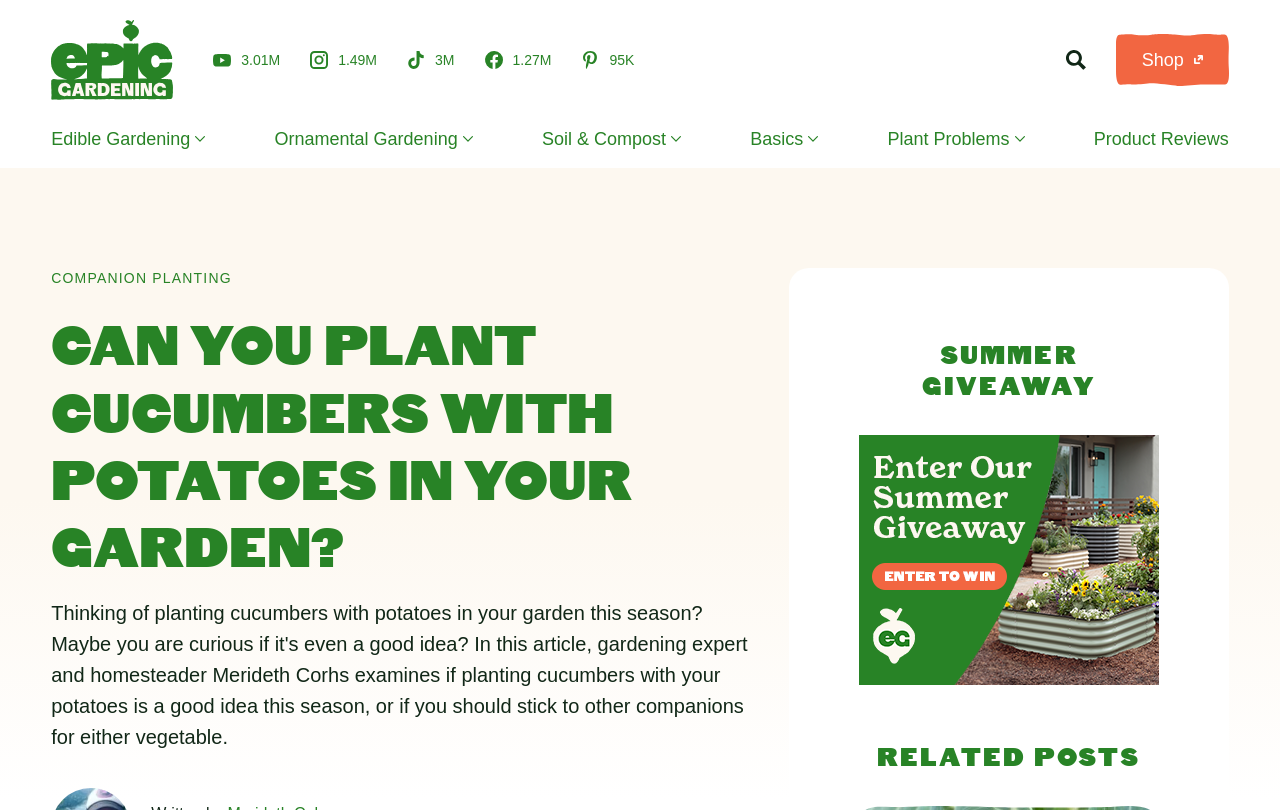What is the website about?
Using the picture, provide a one-word or short phrase answer.

Gardening